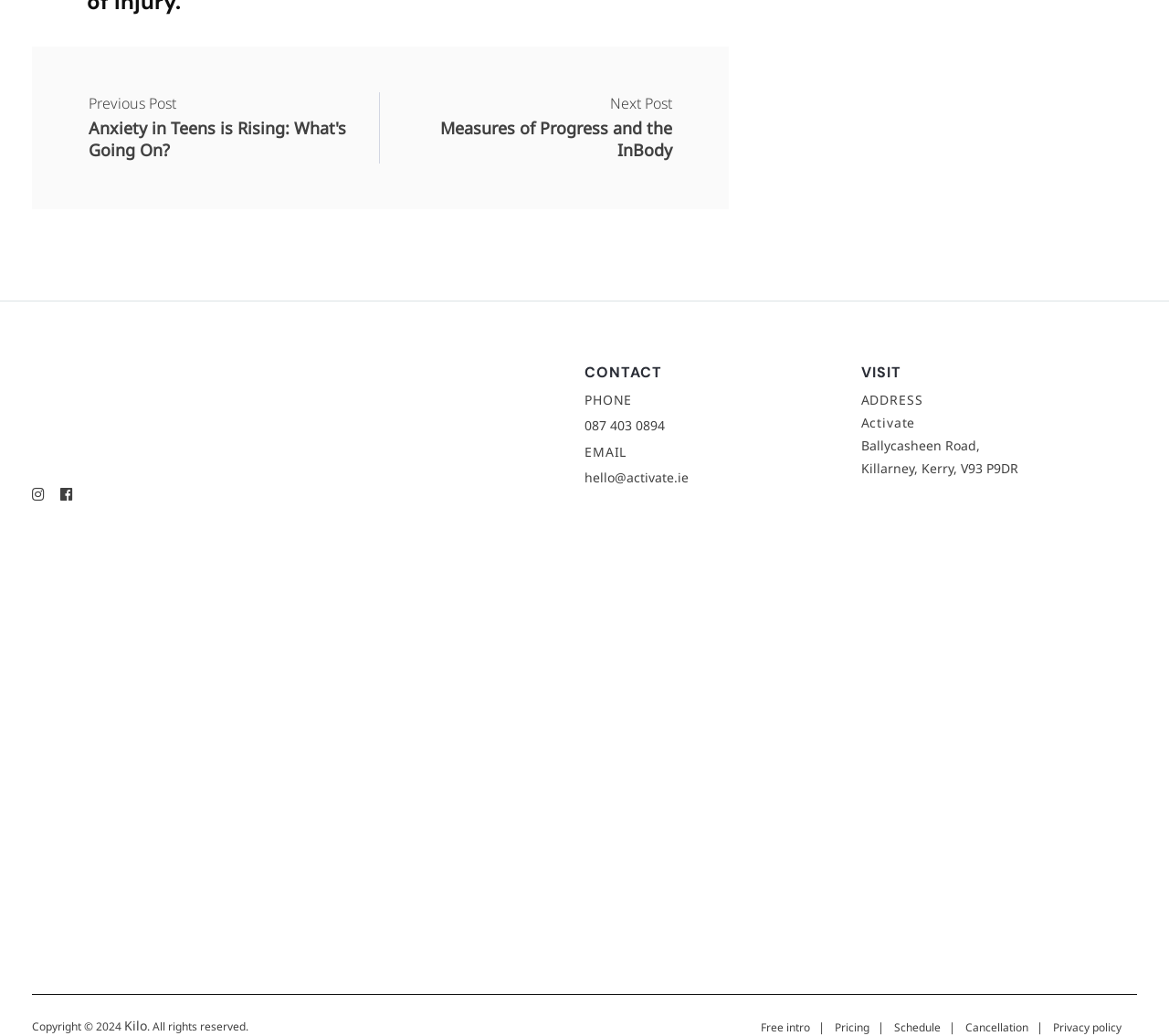From the element description: "087 403 0894", extract the bounding box coordinates of the UI element. The coordinates should be expressed as four float numbers between 0 and 1, in the order [left, top, right, bottom].

[0.5, 0.403, 0.569, 0.419]